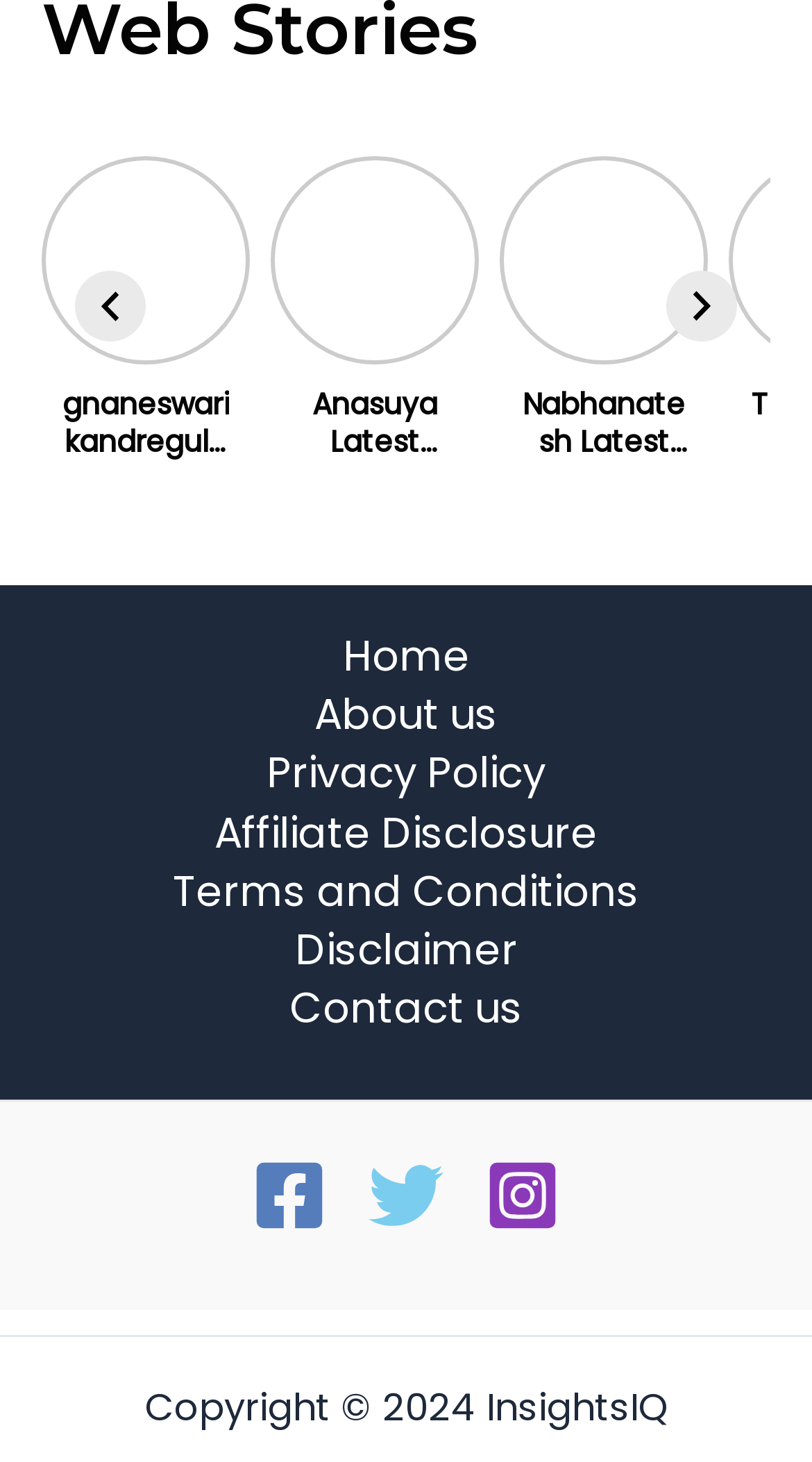Pinpoint the bounding box coordinates for the area that should be clicked to perform the following instruction: "go to previous item in carousel".

[0.092, 0.185, 0.179, 0.234]